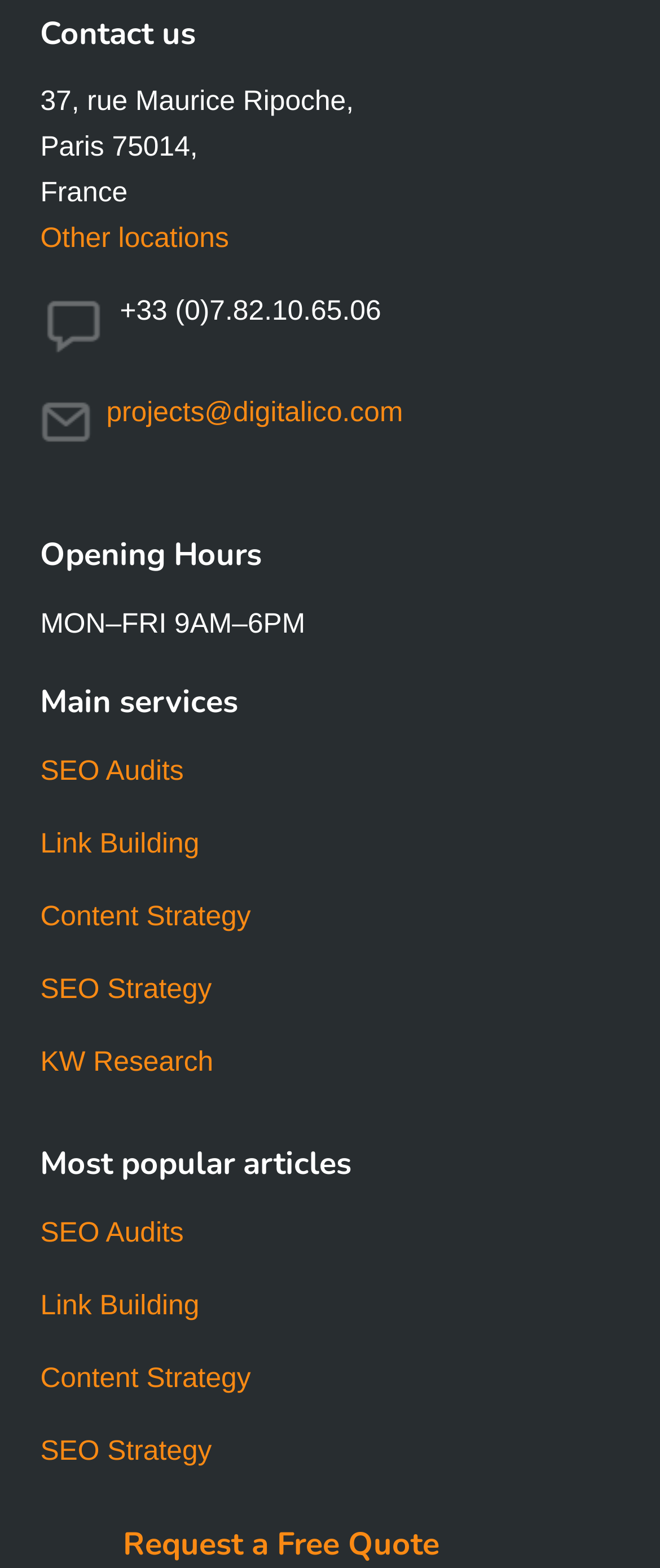What are the opening hours?
Kindly offer a comprehensive and detailed response to the question.

I found the opening hours by looking at the static text element under the 'Opening Hours' heading, which displays the days and hours of operation.